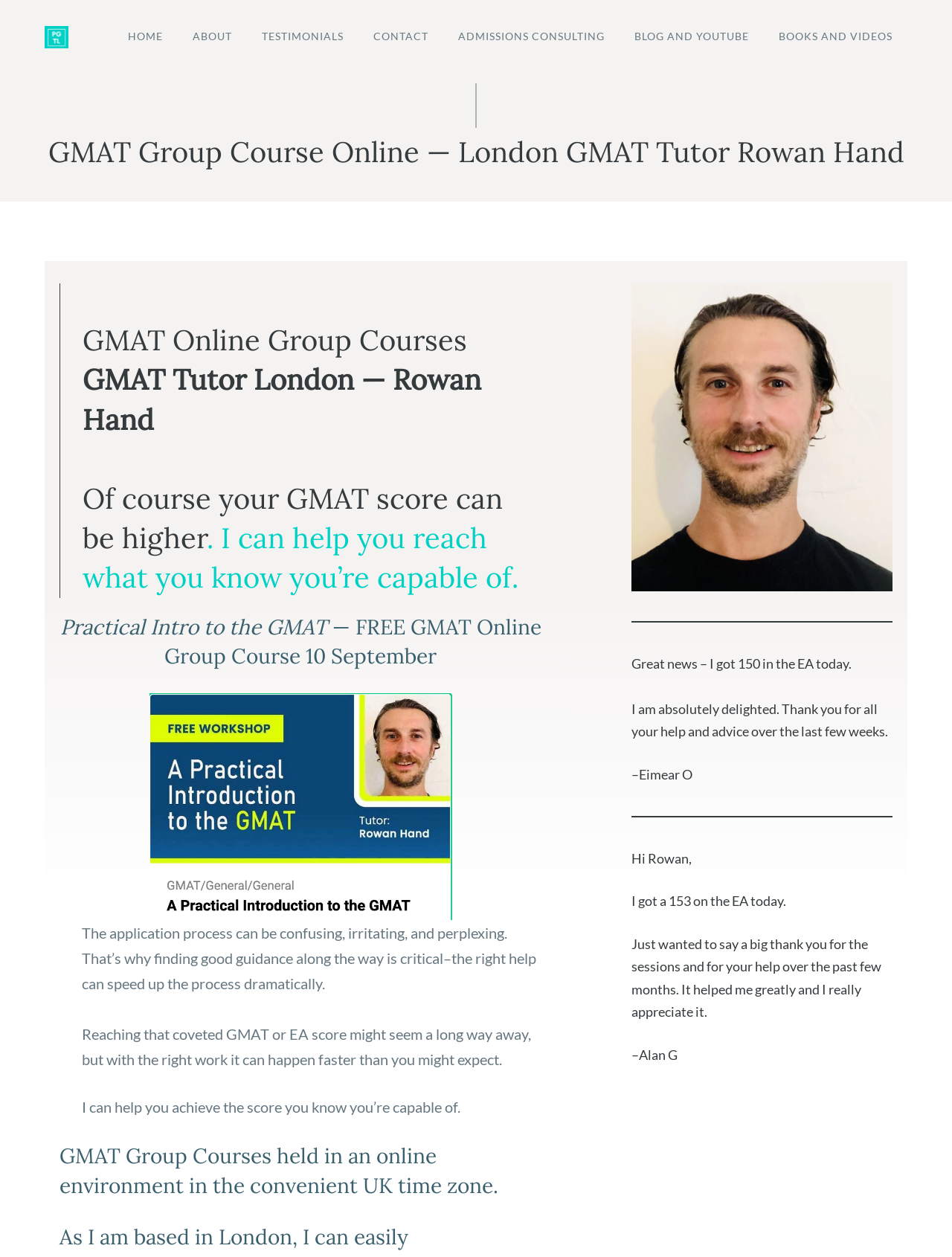How many testimonials are displayed on the page?
Look at the screenshot and provide an in-depth answer.

There are two testimonials displayed on the page, one from Eimear O and one from Alan G, which are located at the bottom of the page.